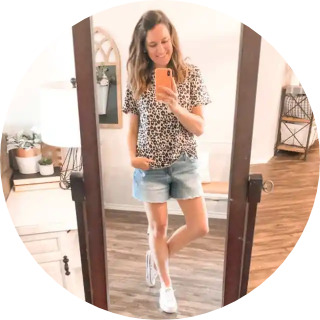Using the elements shown in the image, answer the question comprehensively: What is the pattern on the woman's top?

Upon closer inspection of the image, I can see that the woman's top has a distinct pattern. The caption mentions that her outfit features a leopard print top, which is paired with denim shorts.